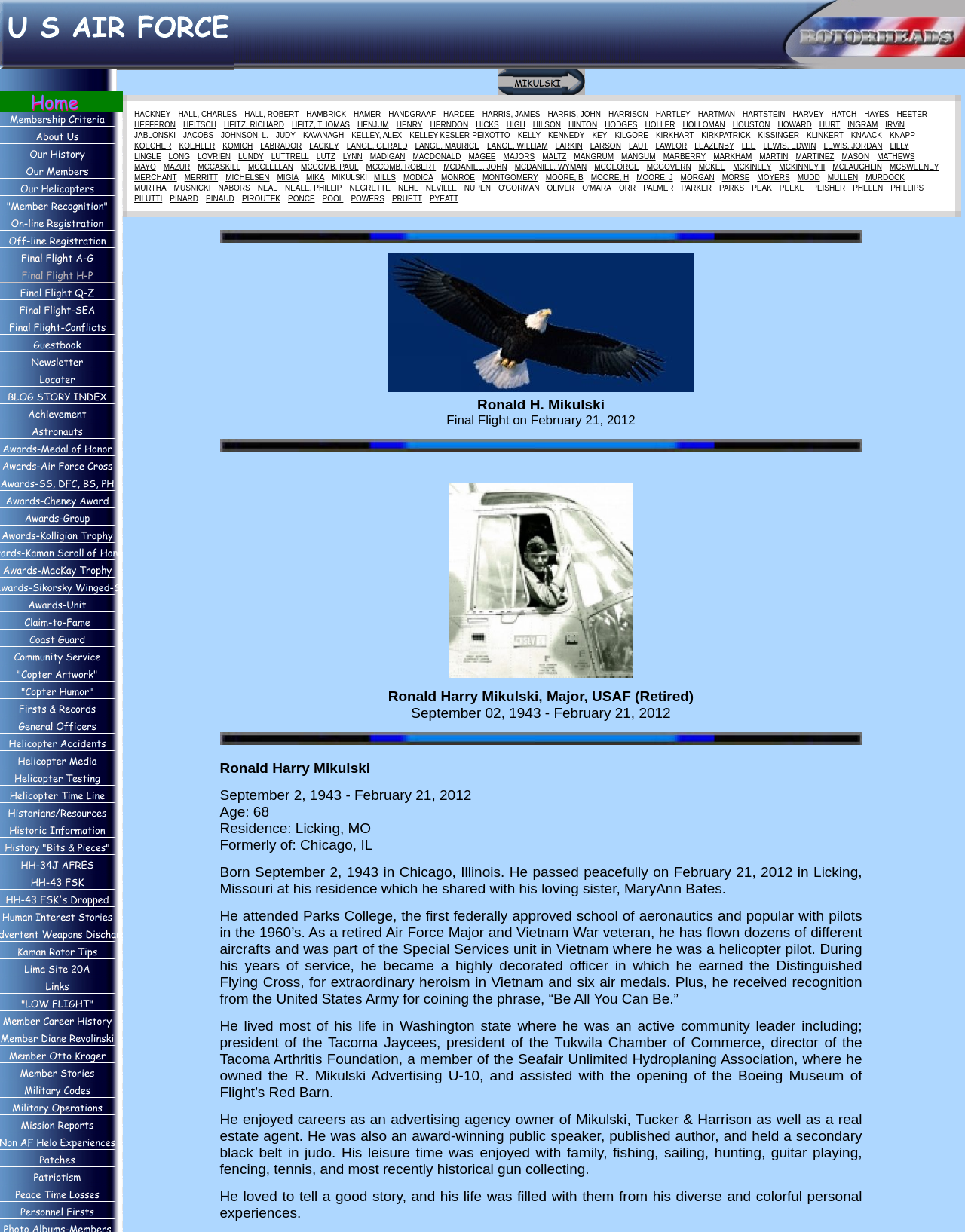Locate the coordinates of the bounding box for the clickable region that fulfills this instruction: "Click on the 'Home' link".

[0.0, 0.074, 0.121, 0.091]